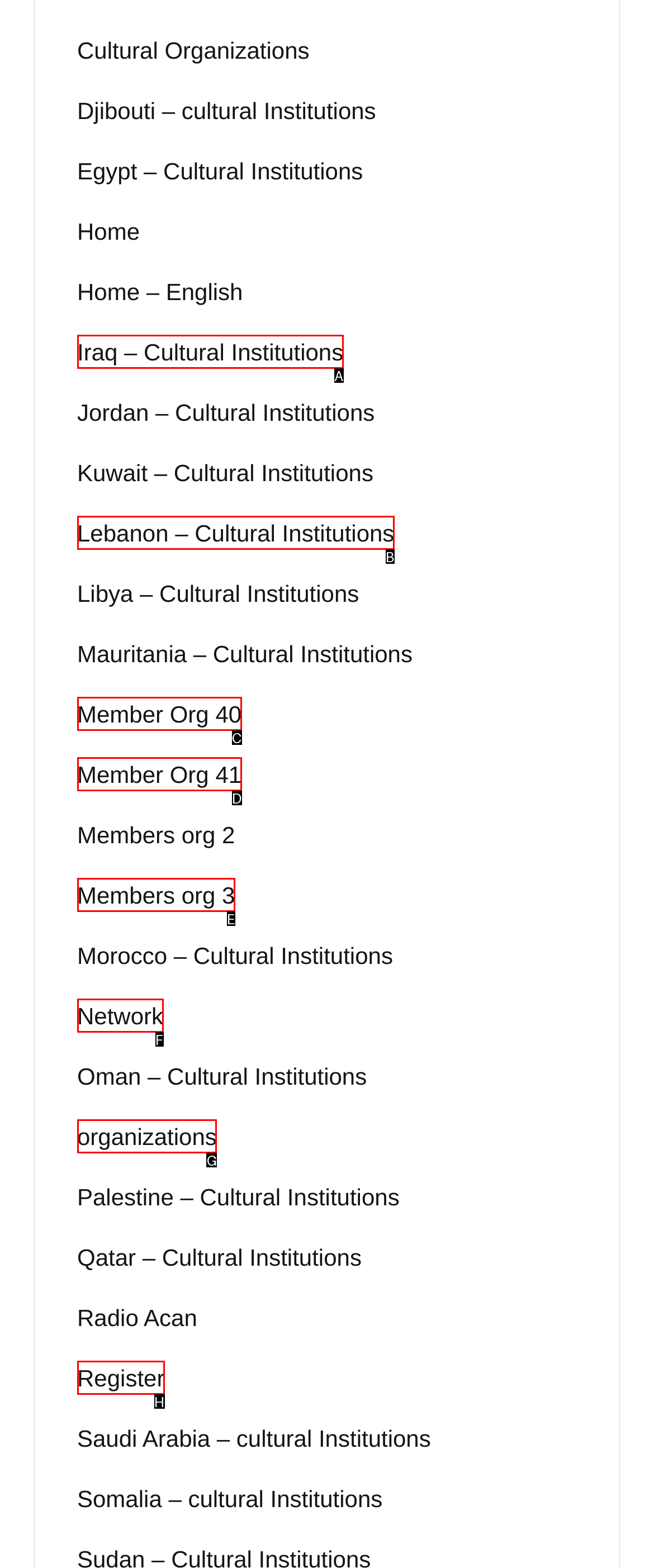Match the following description to the correct HTML element: Member Org 40 Indicate your choice by providing the letter.

C